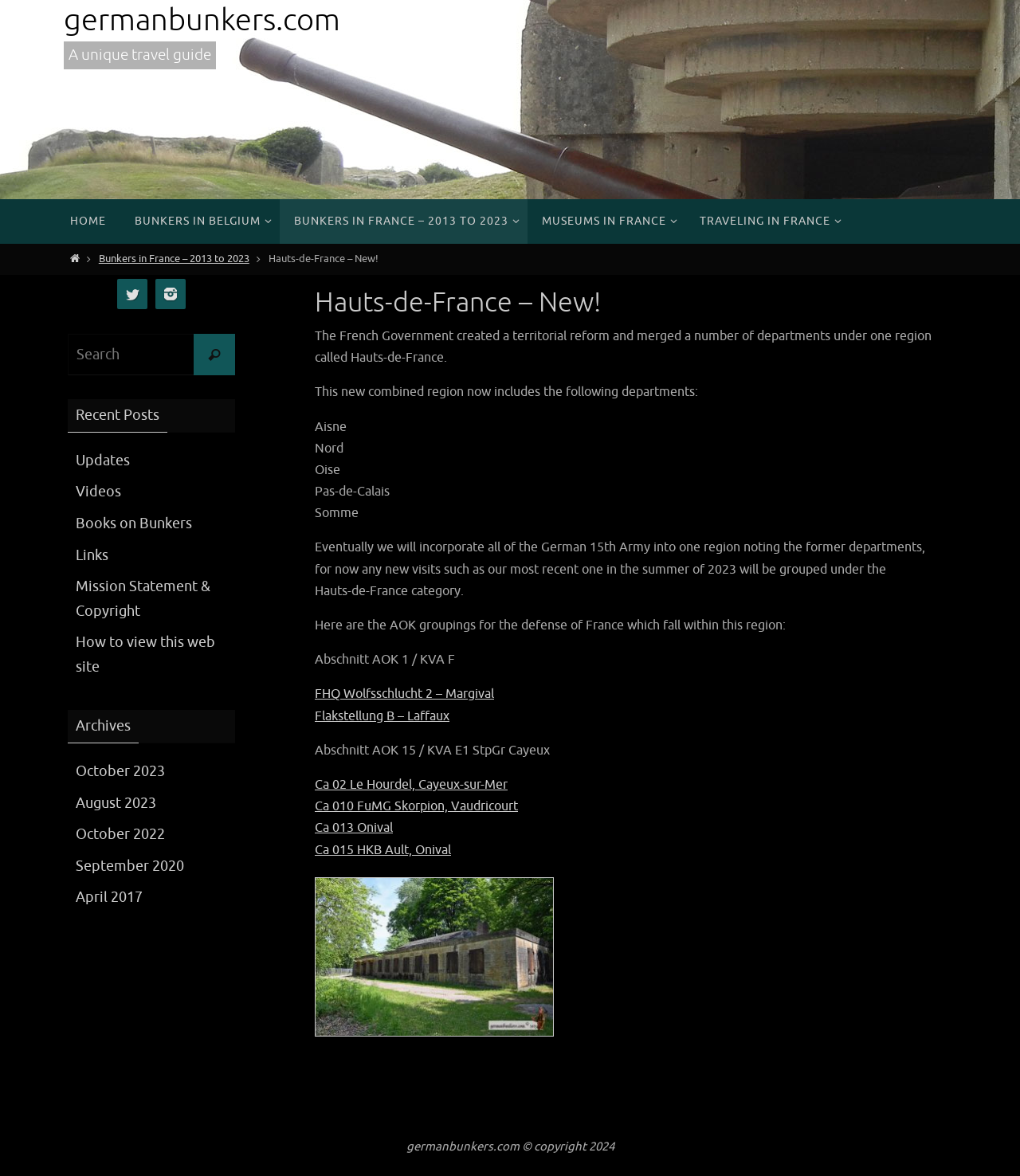Can you show the bounding box coordinates of the region to click on to complete the task described in the instruction: "Click on the 'HOME' link"?

[0.055, 0.169, 0.118, 0.208]